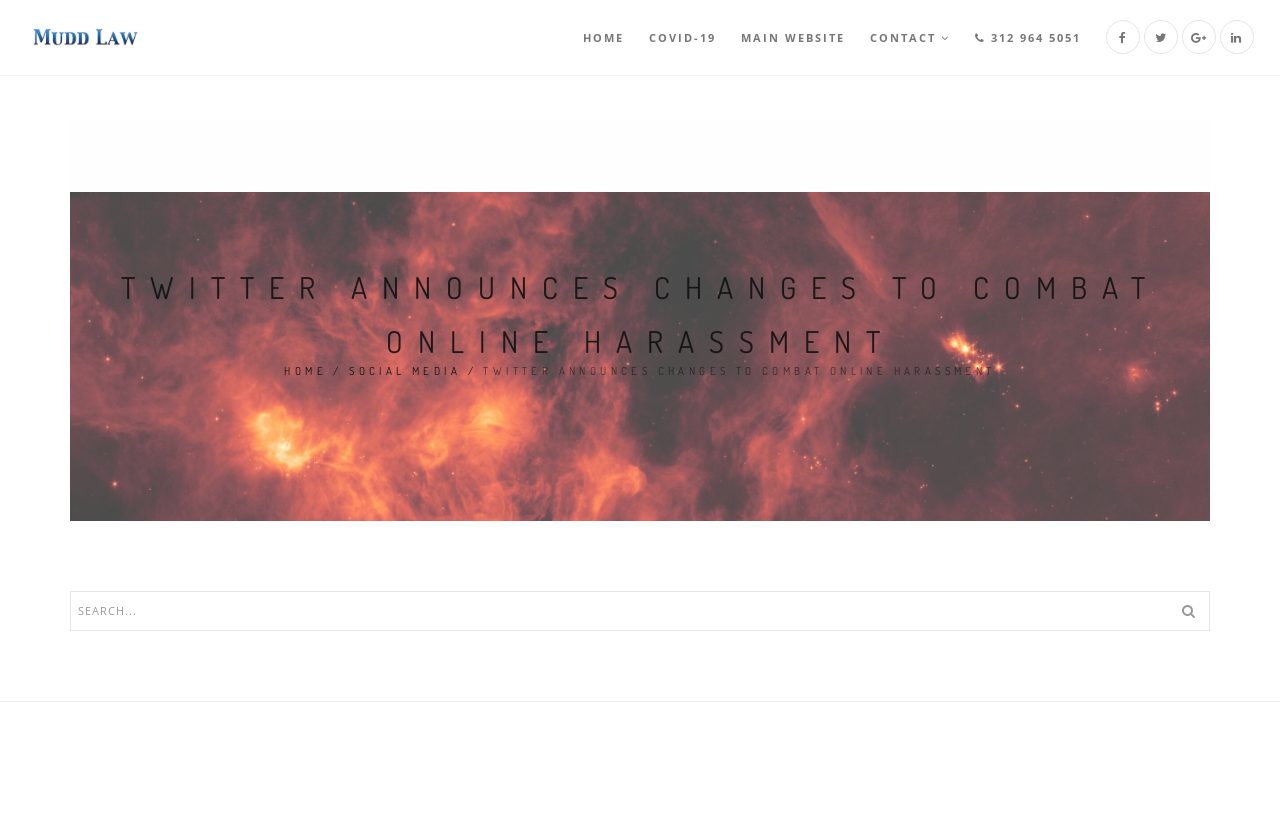Respond to the question with just a single word or phrase: 
How many navigation links are there?

5